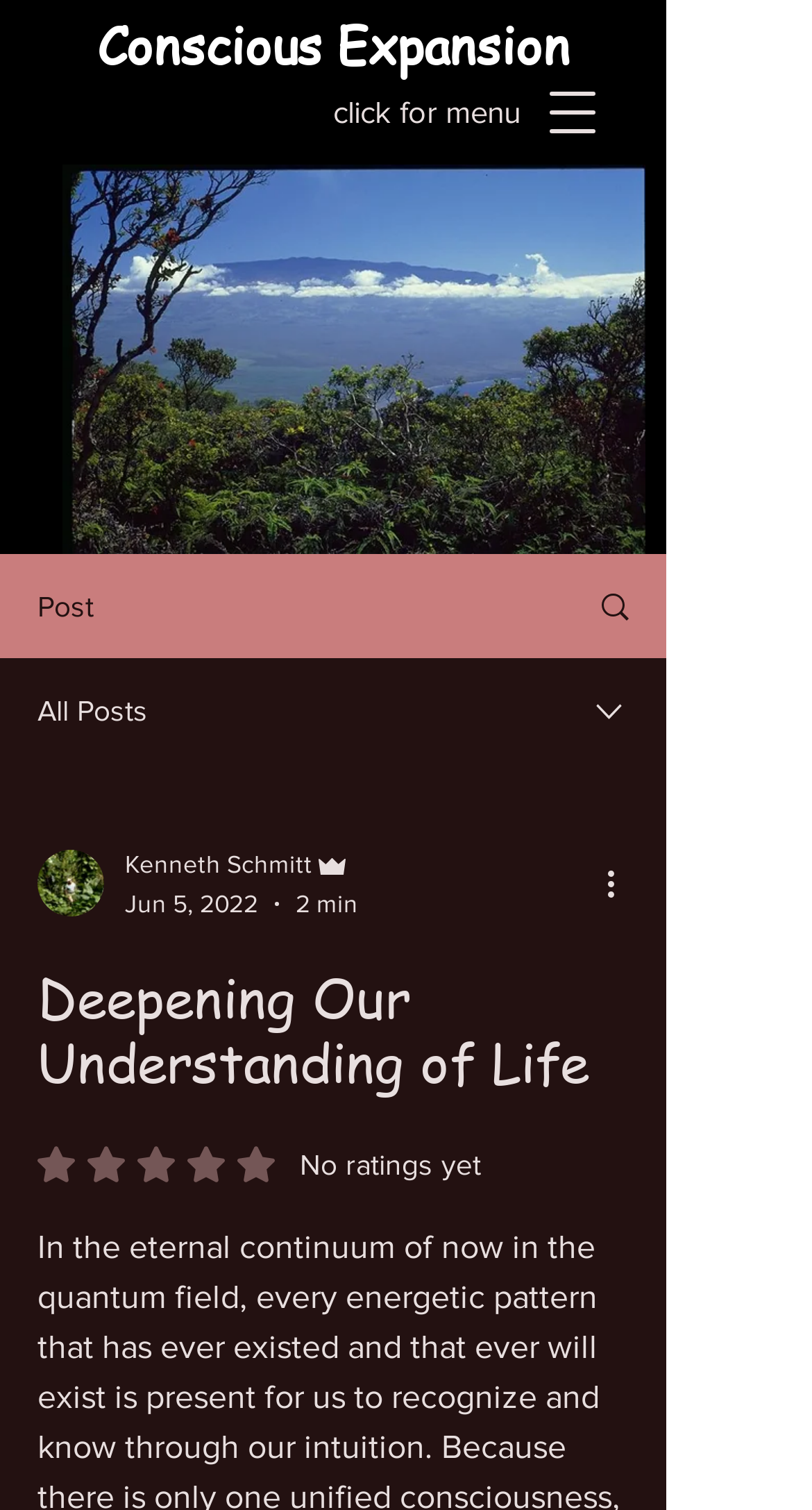Please determine the primary heading and provide its text.

Deepening Our Understanding of Life